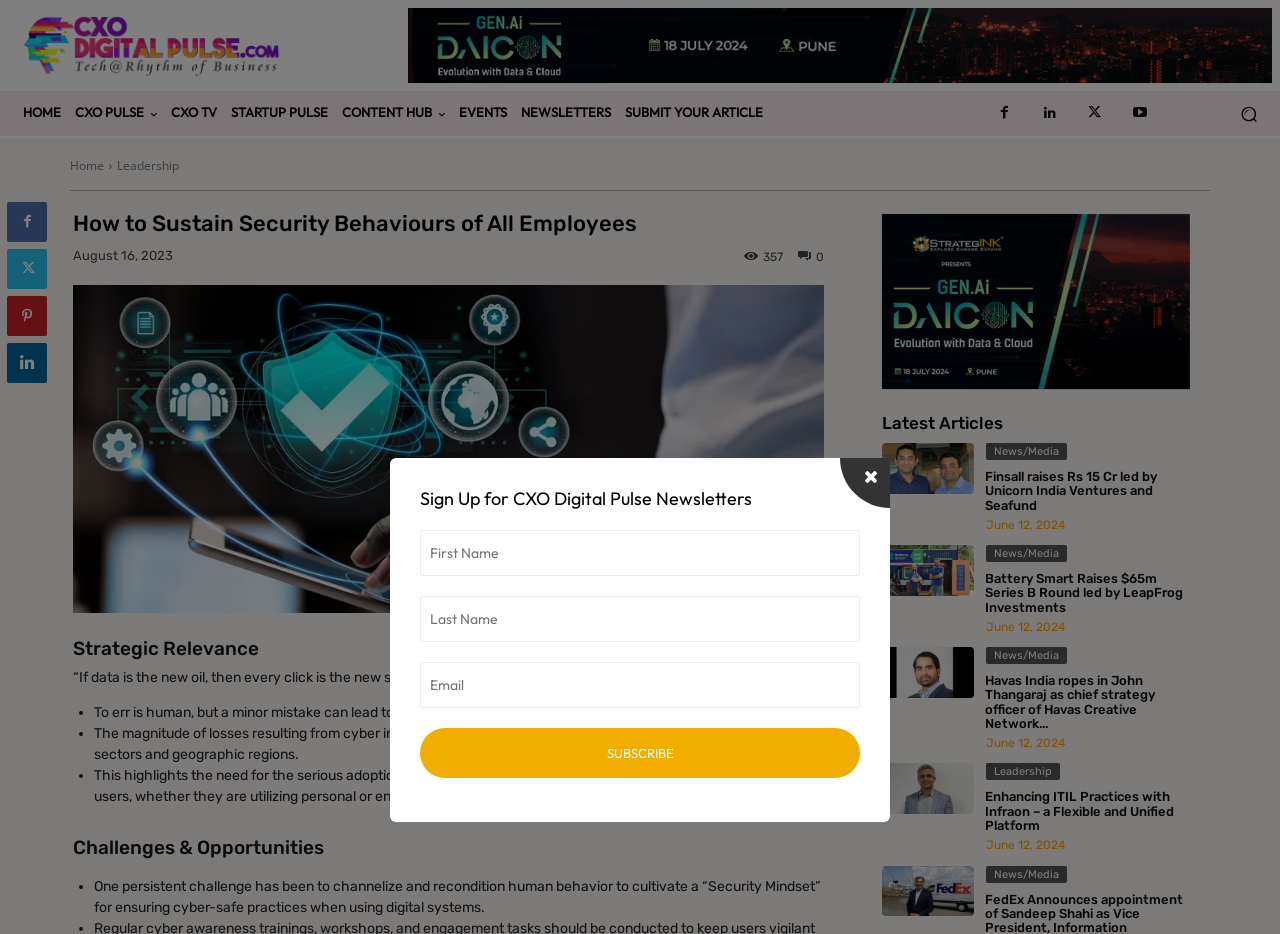Using the format (top-left x, top-left y, bottom-right x, bottom-right y), provide the bounding box coordinates for the described UI element. All values should be floating point numbers between 0 and 1: Pinterest

[0.005, 0.316, 0.037, 0.359]